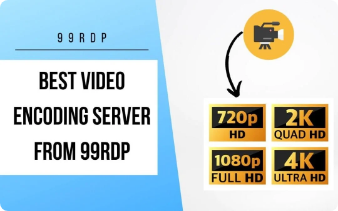Give a concise answer of one word or phrase to the question: 
How many video resolution options are shown?

4